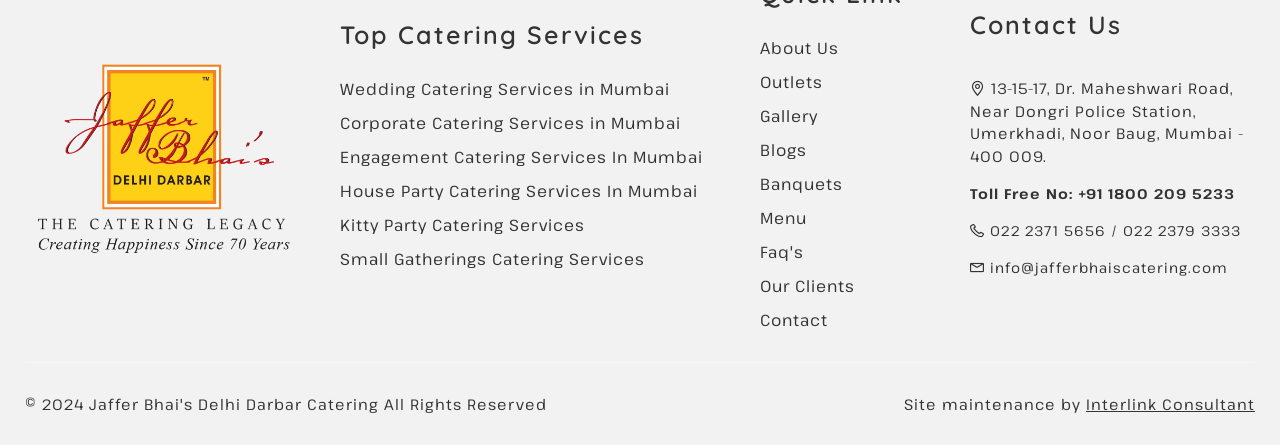Please answer the following query using a single word or phrase: 
Who maintains the website?

Interlink Consultant